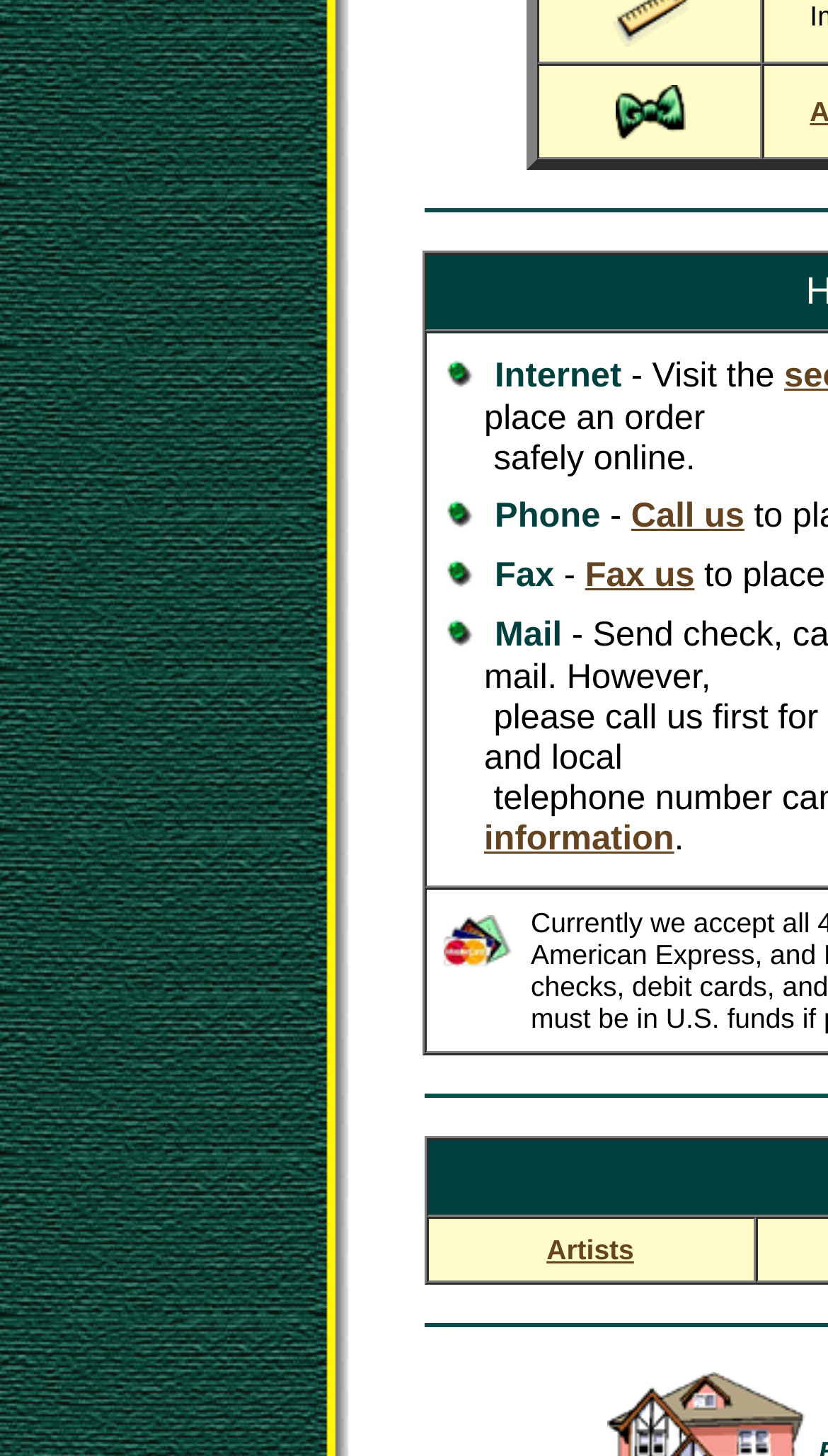Determine the bounding box coordinates for the UI element described. Format the coordinates as (top-left x, top-left y, bottom-right x, bottom-right y) and ensure all values are between 0 and 1. Element description: Artists

[0.66, 0.898, 0.766, 0.922]